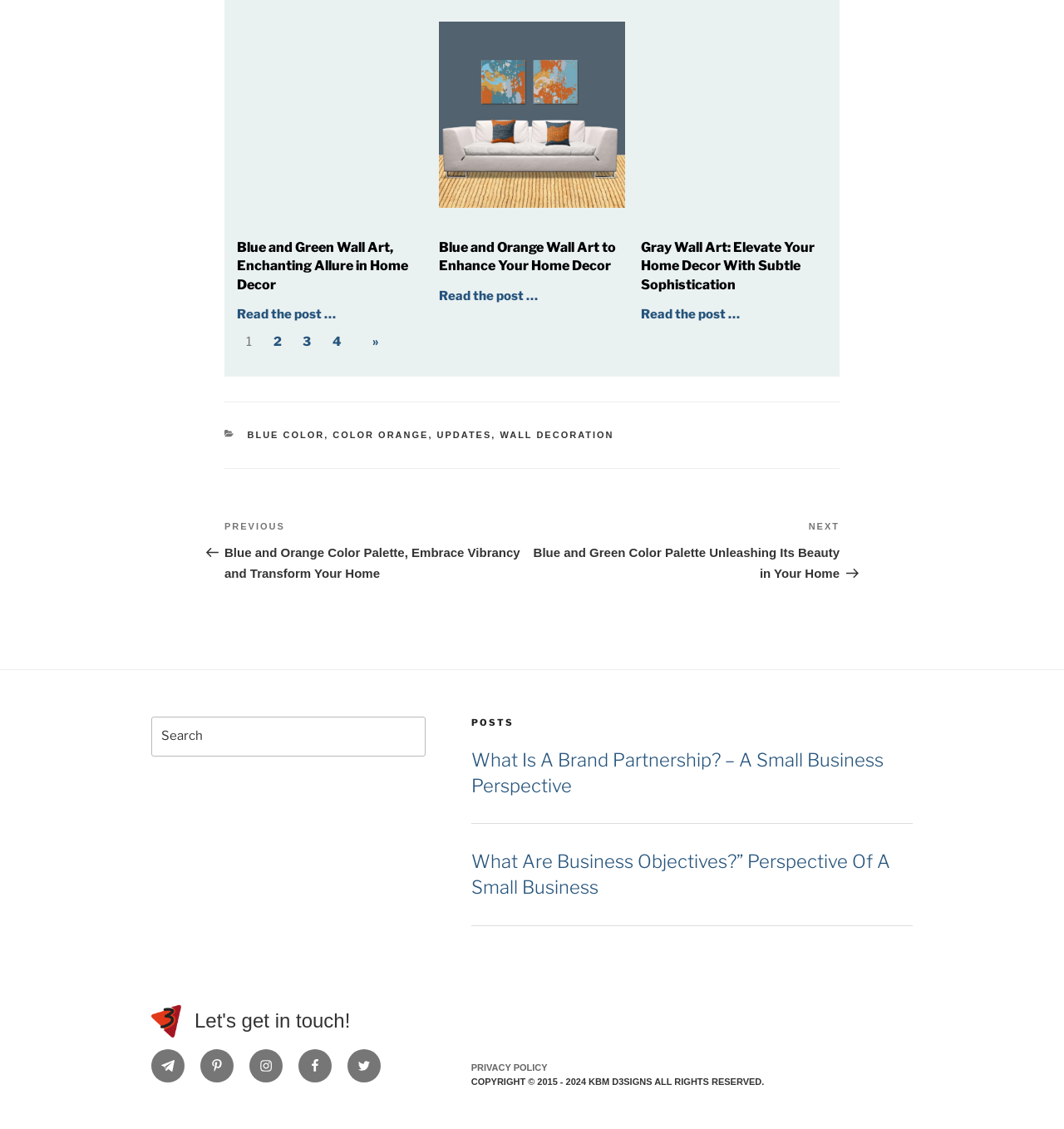Please determine the bounding box coordinates for the UI element described here. Use the format (top-left x, top-left y, bottom-right x, bottom-right y) with values bounded between 0 and 1: Wall Decoration

[0.47, 0.381, 0.577, 0.39]